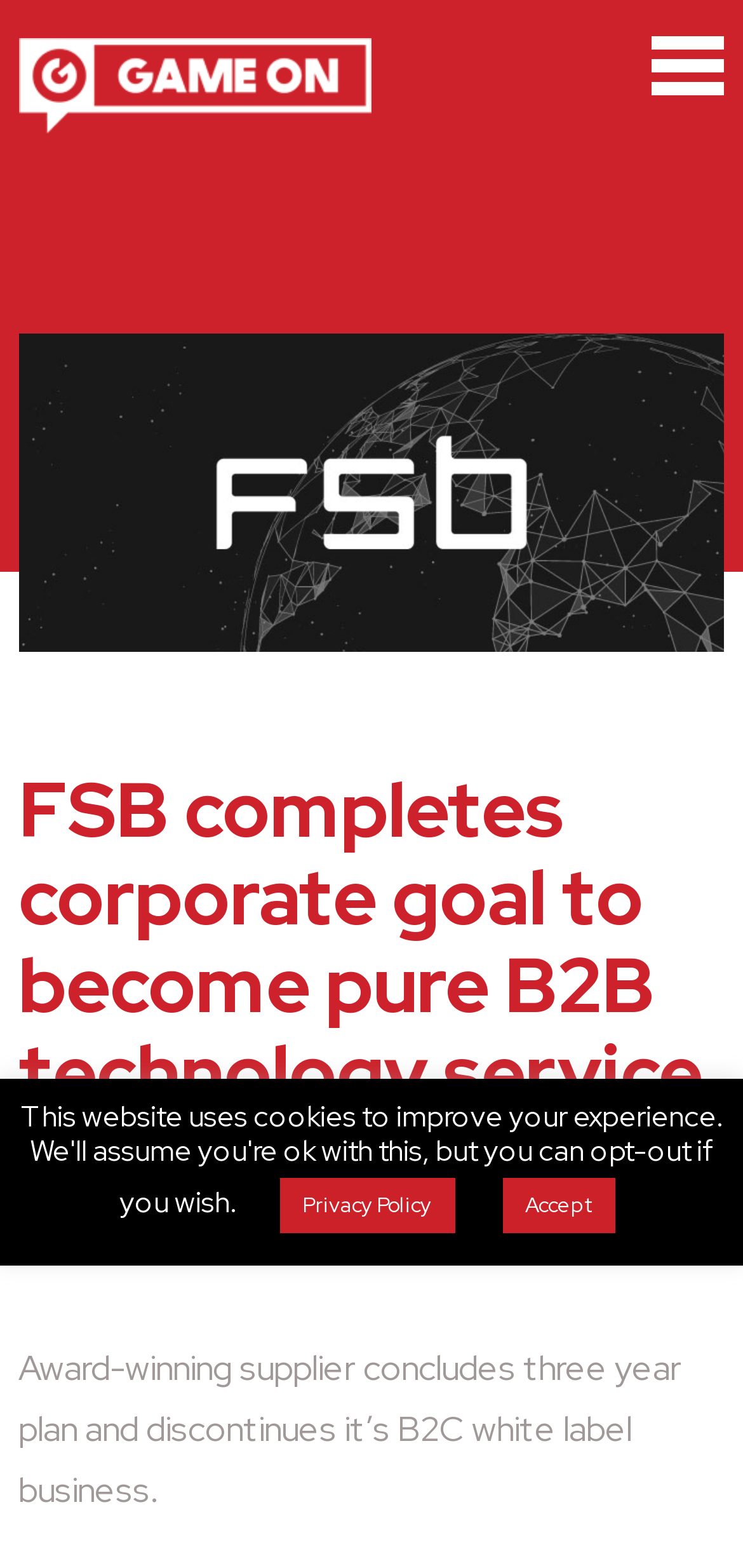Who is the author of the article? Using the information from the screenshot, answer with a single word or phrase.

Sarah Blackburn